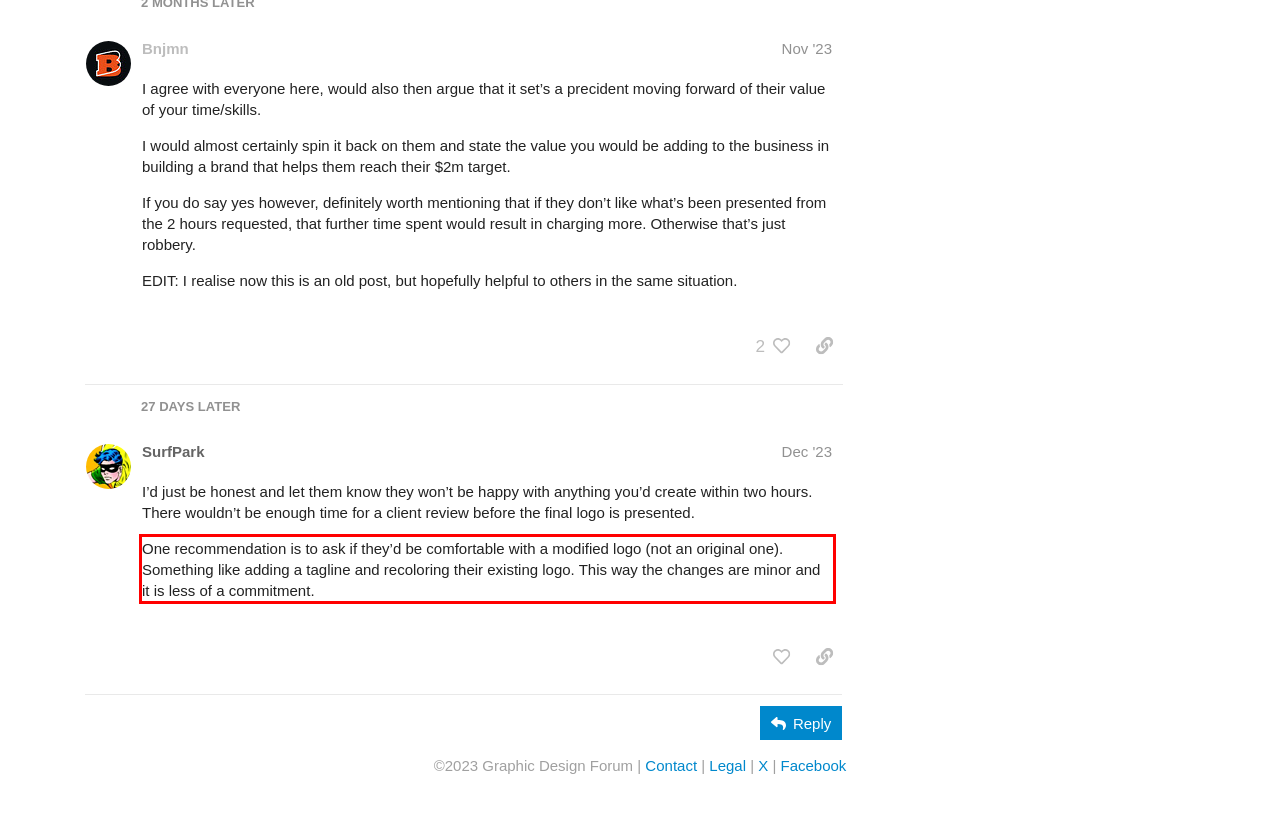Identify the text within the red bounding box on the webpage screenshot and generate the extracted text content.

One recommendation is to ask if they’d be comfortable with a modified logo (not an original one). Something like adding a tagline and recoloring their existing logo. This way the changes are minor and it is less of a commitment.